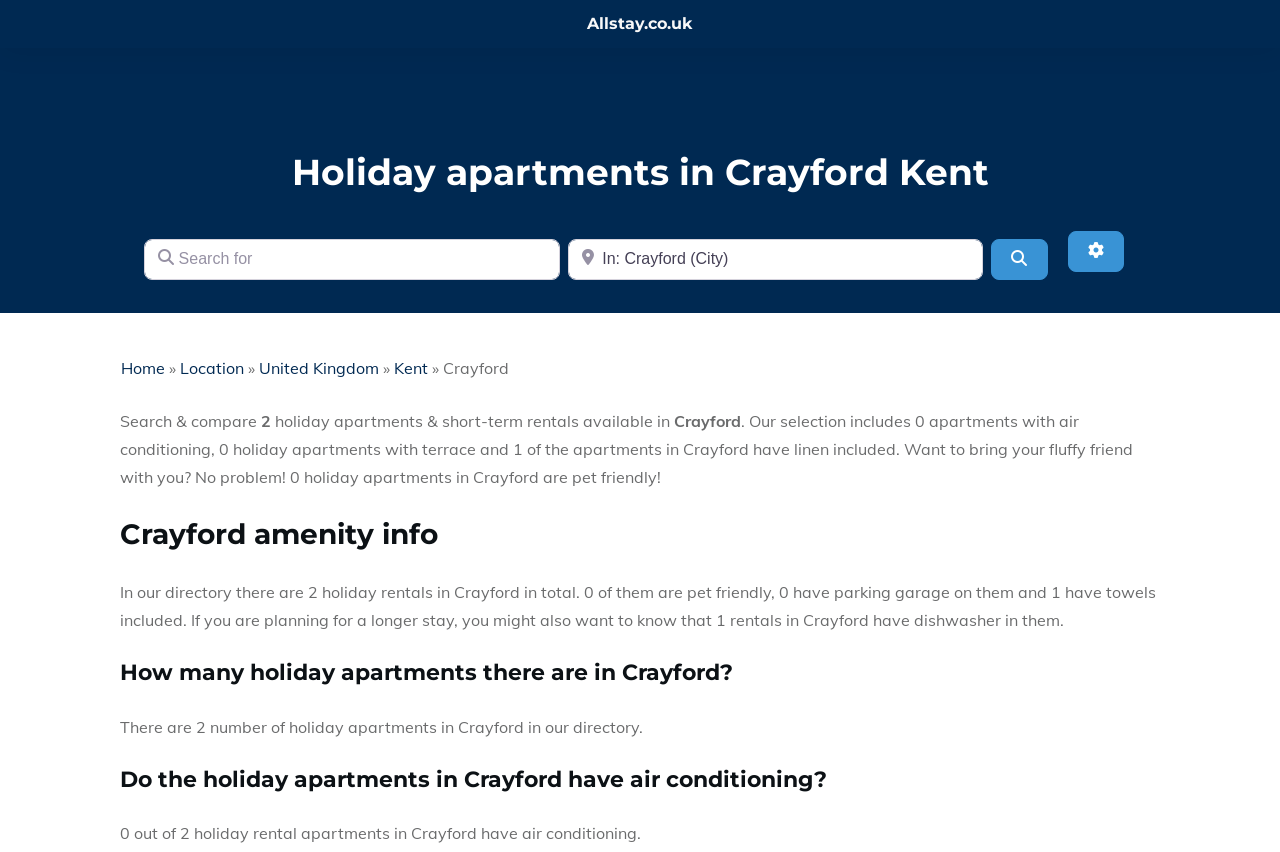Is there a search button on the webpage?
Based on the screenshot, answer the question with a single word or phrase.

Yes